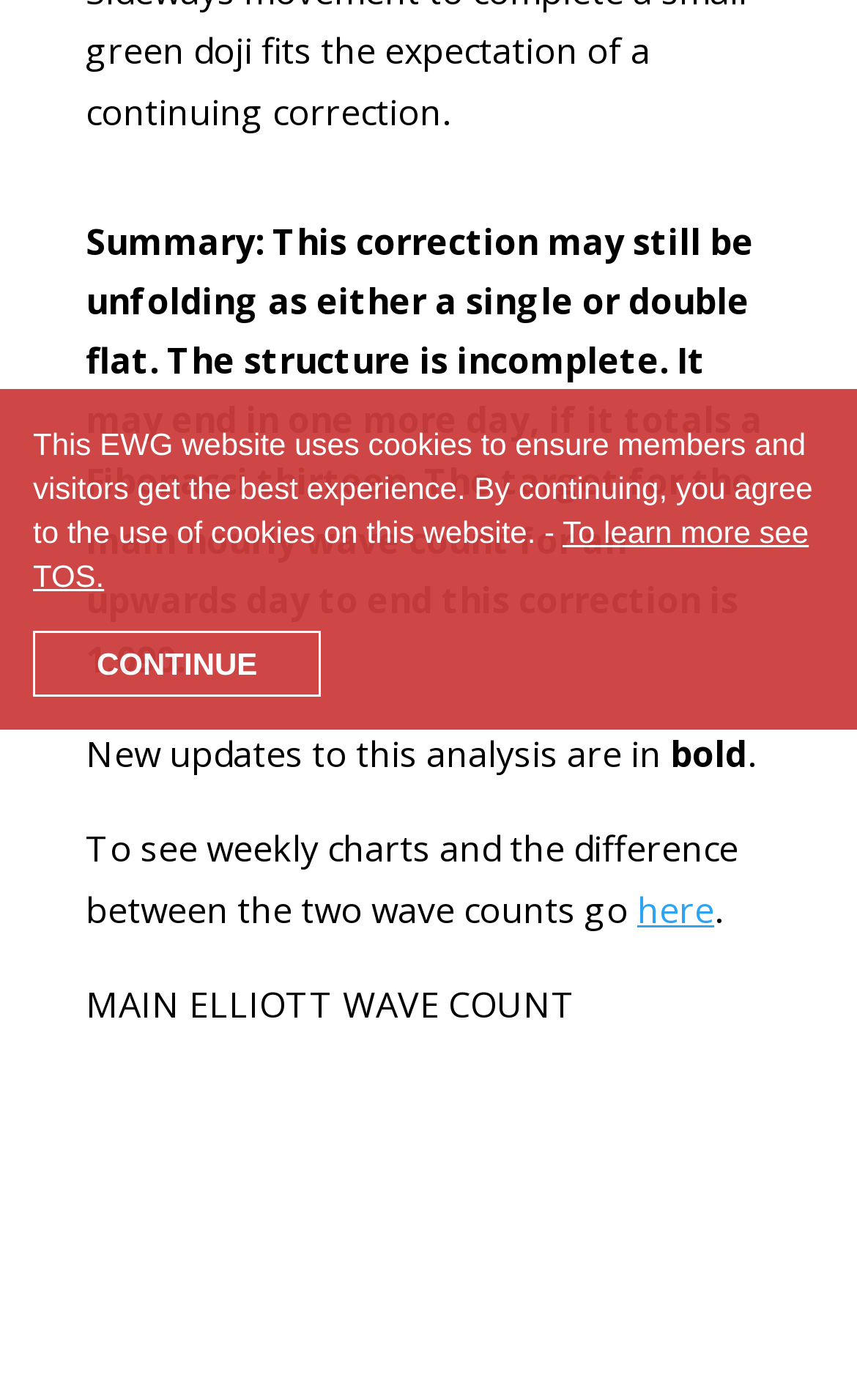Identify the bounding box of the UI component described as: "To learn more see TOS.".

[0.038, 0.367, 0.944, 0.424]